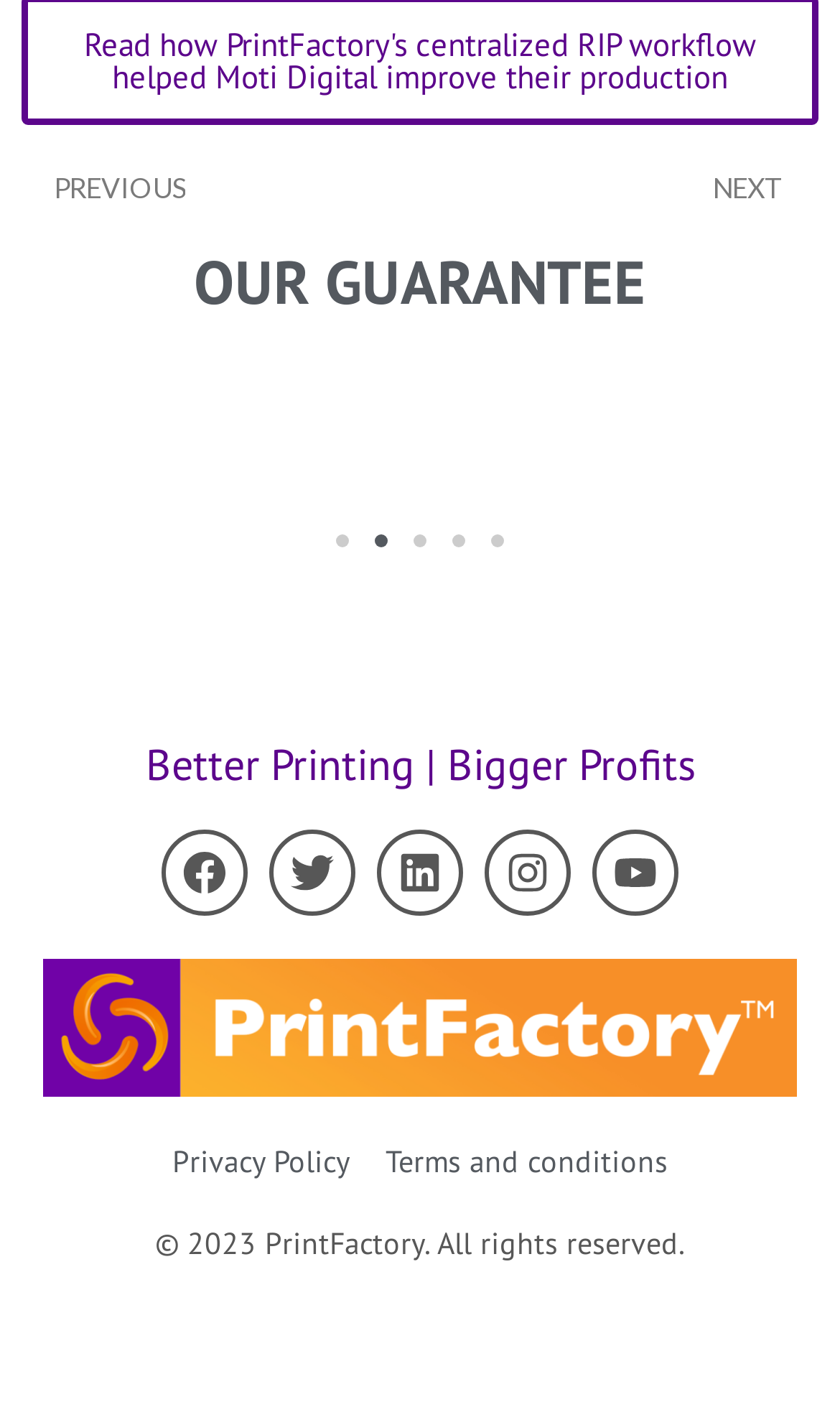Specify the bounding box coordinates of the area that needs to be clicked to achieve the following instruction: "Follow us on Facebook".

[0.192, 0.592, 0.295, 0.654]